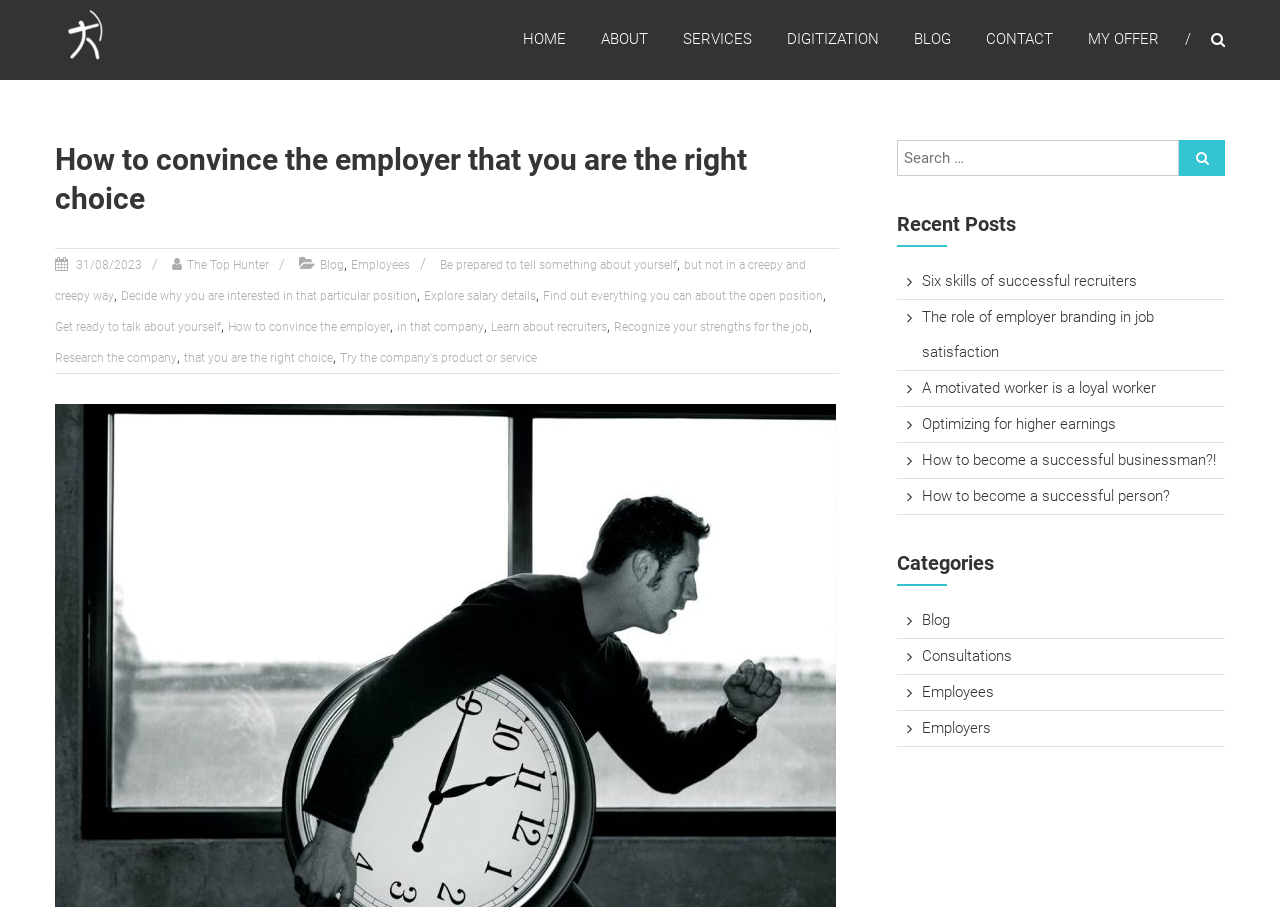Refer to the screenshot and give an in-depth answer to this question: What are the categories available on this blog?

The answer can be found by looking at the bottom right corner of the webpage, where the categories are listed under the heading 'Categories'.